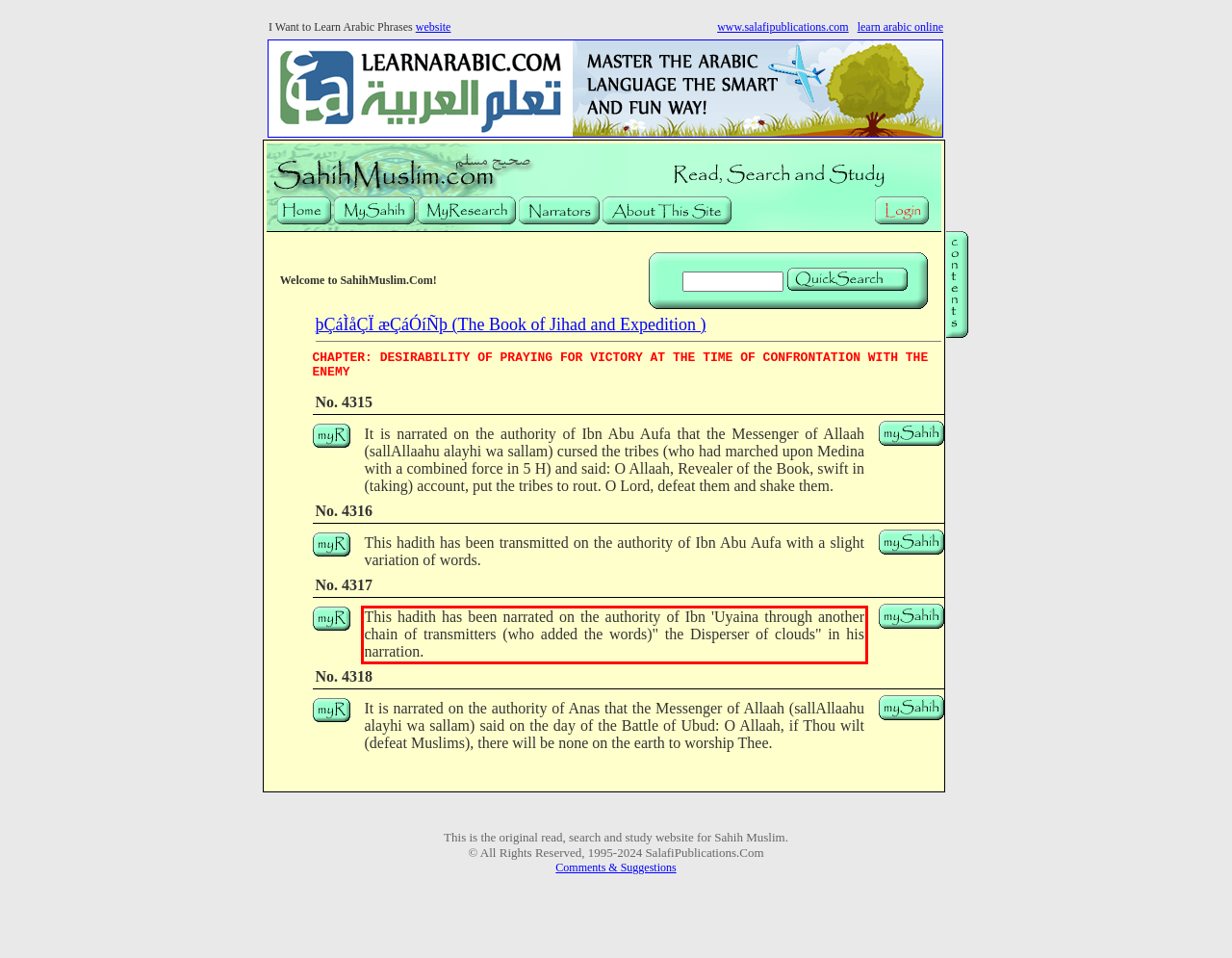Given a screenshot of a webpage, identify the red bounding box and perform OCR to recognize the text within that box.

This hadith has been narrated on the authority of Ibn 'Uyaina through another chain of transmitters (who added the words)" the Disperser of clouds" in his narration.